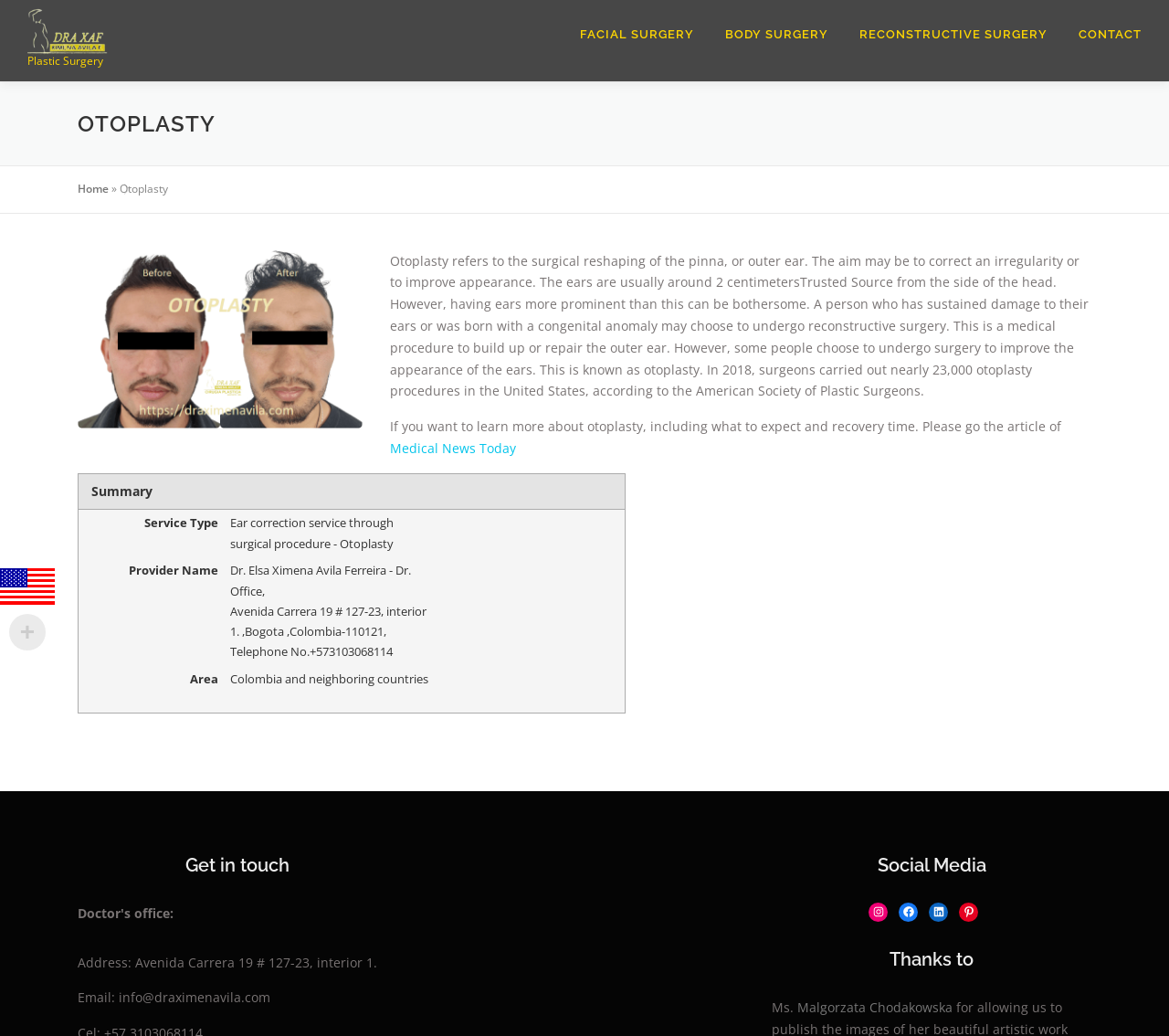Pinpoint the bounding box coordinates of the clickable area necessary to execute the following instruction: "Click on the 'FACIAL SURGERY' link". The coordinates should be given as four float numbers between 0 and 1, namely [left, top, right, bottom].

[0.483, 0.0, 0.607, 0.066]